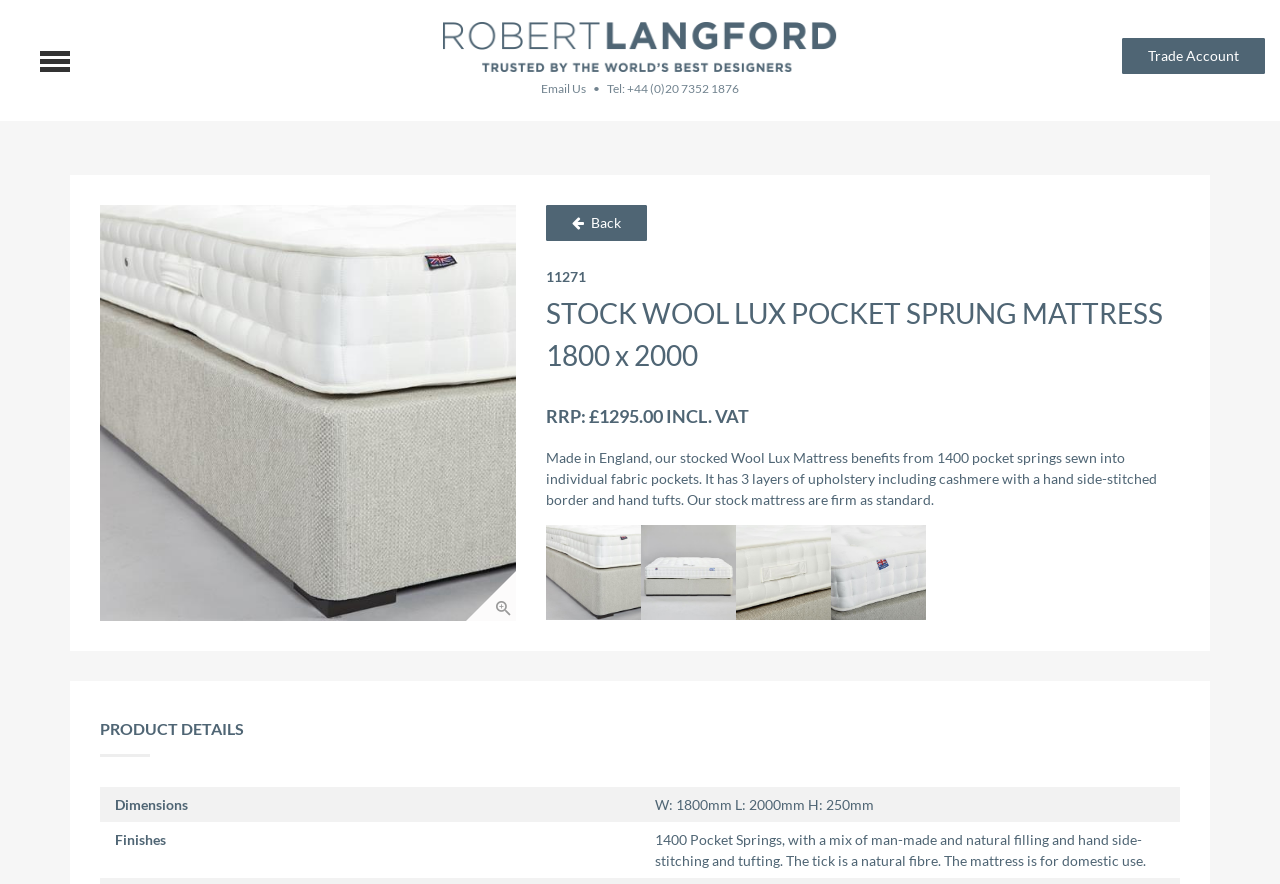Use the information in the screenshot to answer the question comprehensively: How many pocket springs are in the mattress?

I found the number of pocket springs by reading the text '1400 Pocket Springs...' which is located in the 'Finishes' section of the product details.